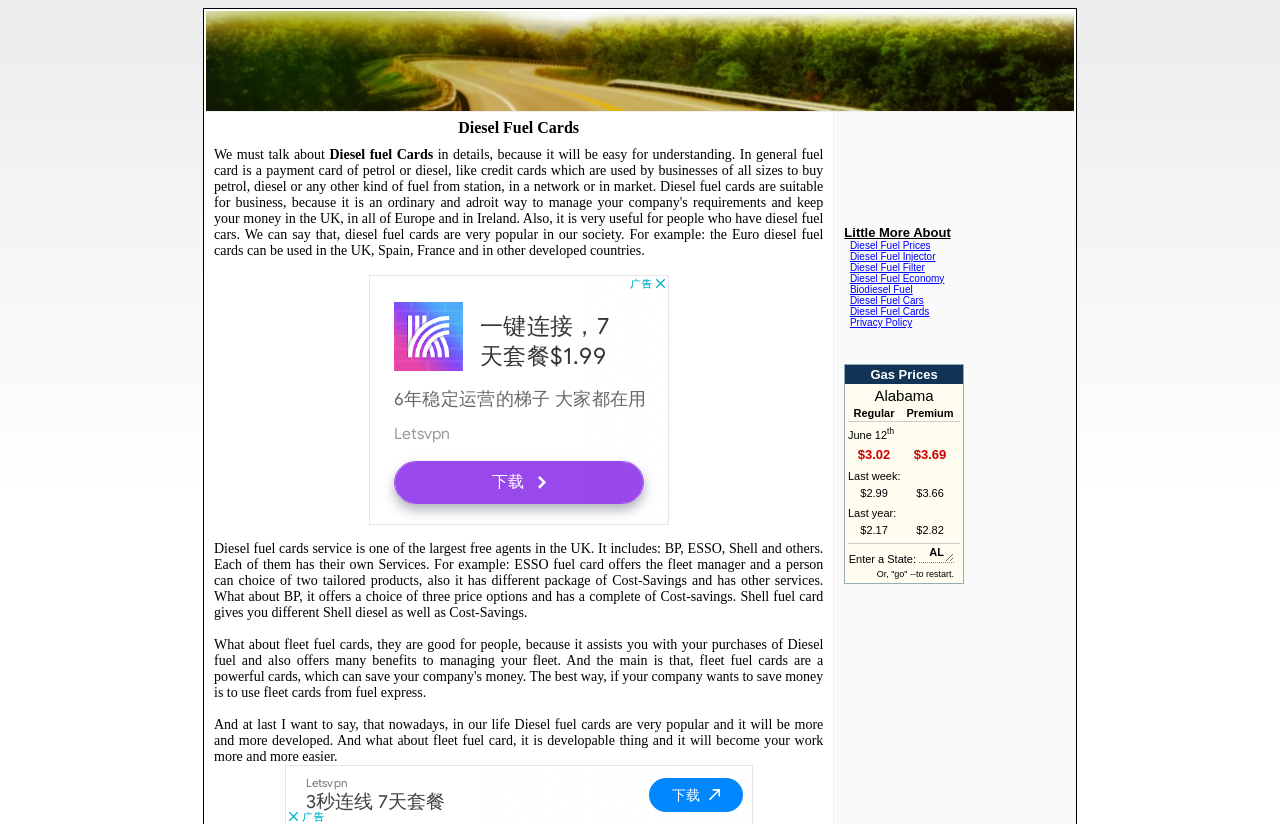What is the purpose of a diesel fuel card?
Please describe in detail the information shown in the image to answer the question.

According to the webpage, one of the purposes of a diesel fuel card is to provide cost-savings, as mentioned in the descriptions of ESSO and BP fuel cards.